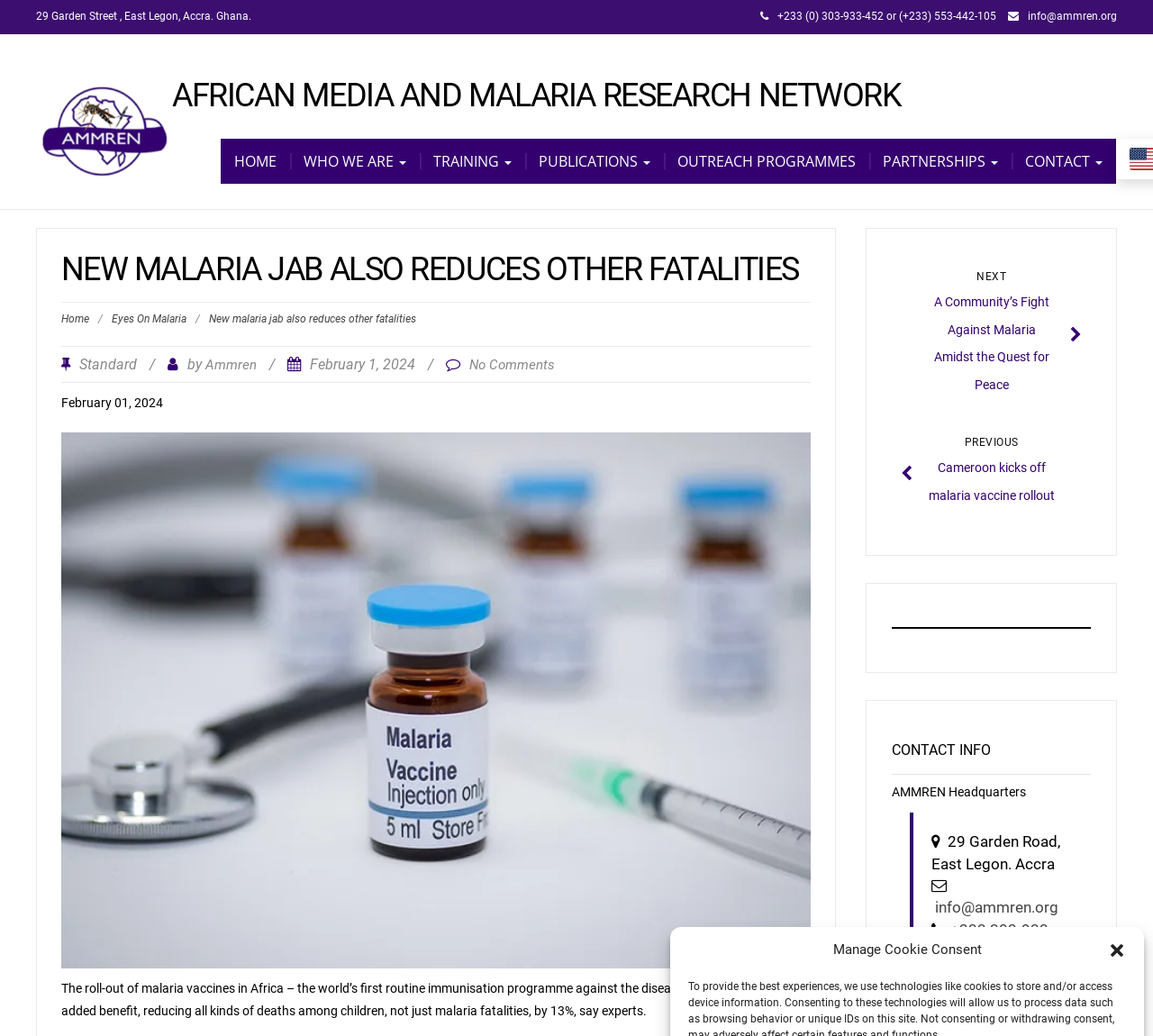Pinpoint the bounding box coordinates of the clickable area needed to execute the instruction: "Read the publication about Eyes On Malaria". The coordinates should be specified as four float numbers between 0 and 1, i.e., [left, top, right, bottom].

[0.097, 0.302, 0.161, 0.314]